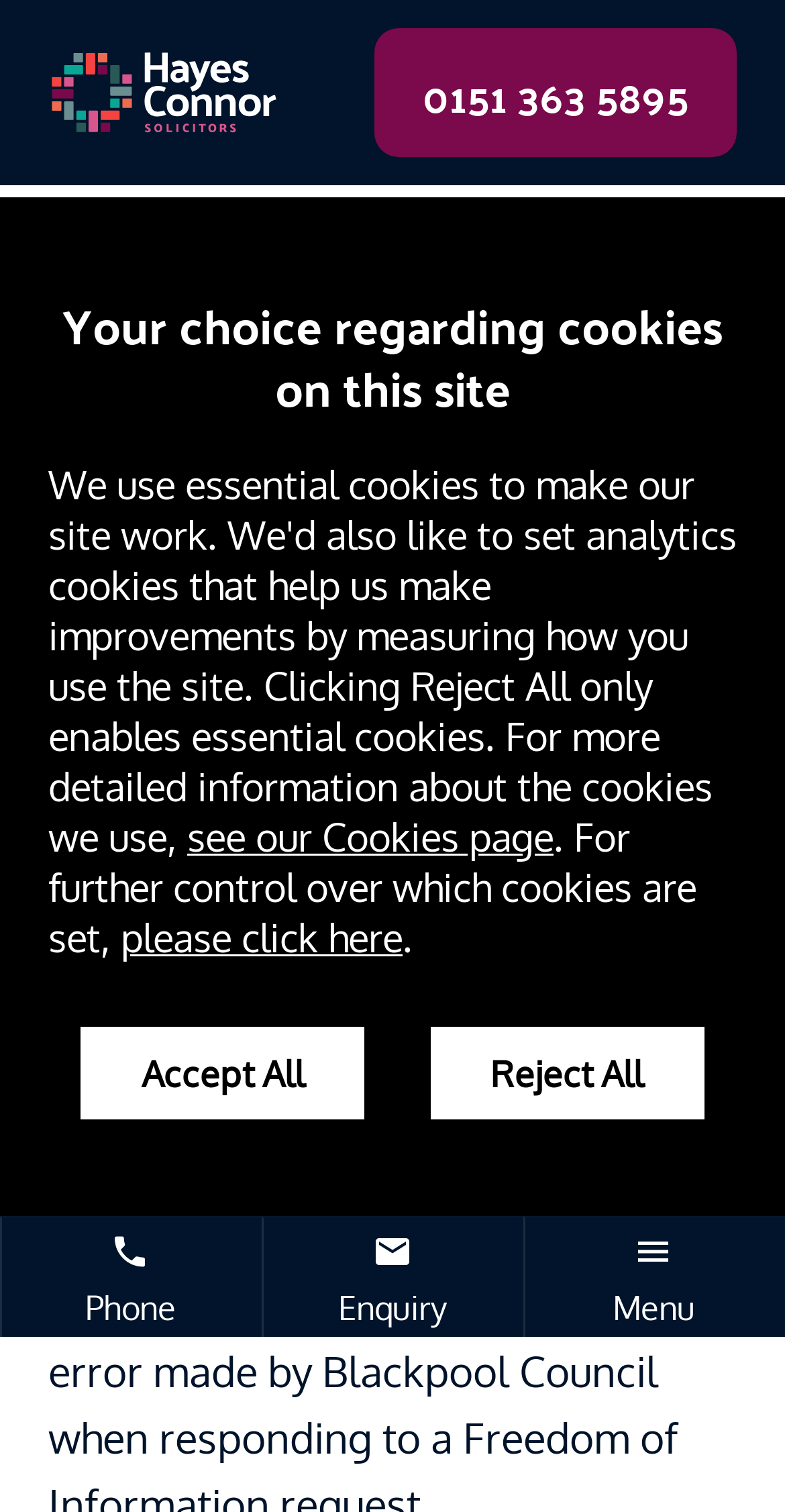Review the image closely and give a comprehensive answer to the question: How many buttons are there at the bottom of the webpage?

I counted the number of button elements at the bottom of the webpage and found four buttons: 'Phone', 'Enquiry', 'Menu', and two other buttons.